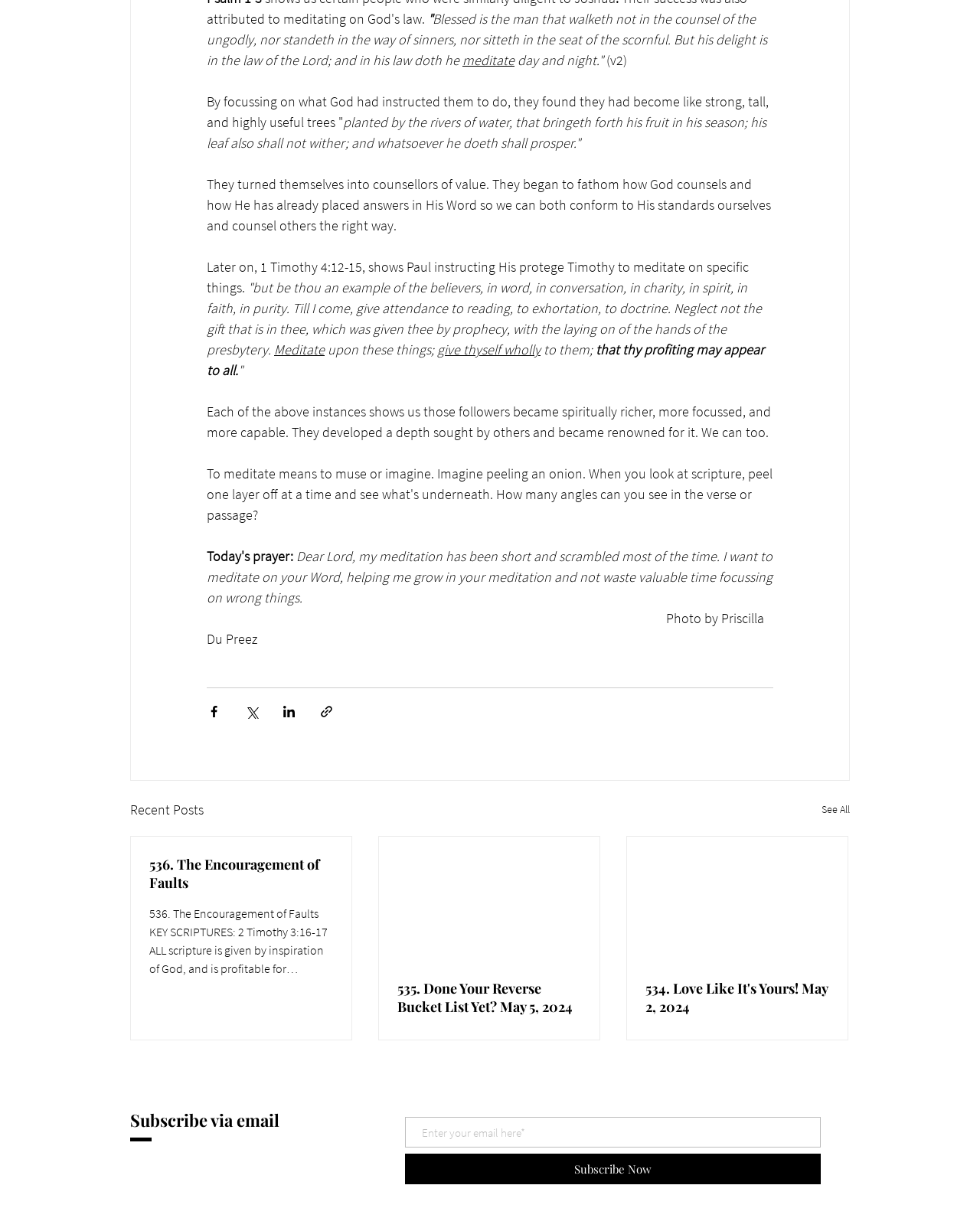Can you find the bounding box coordinates for the element to click on to achieve the instruction: "Read the article '536. The Encouragement of Faults'"?

[0.152, 0.708, 0.34, 0.738]